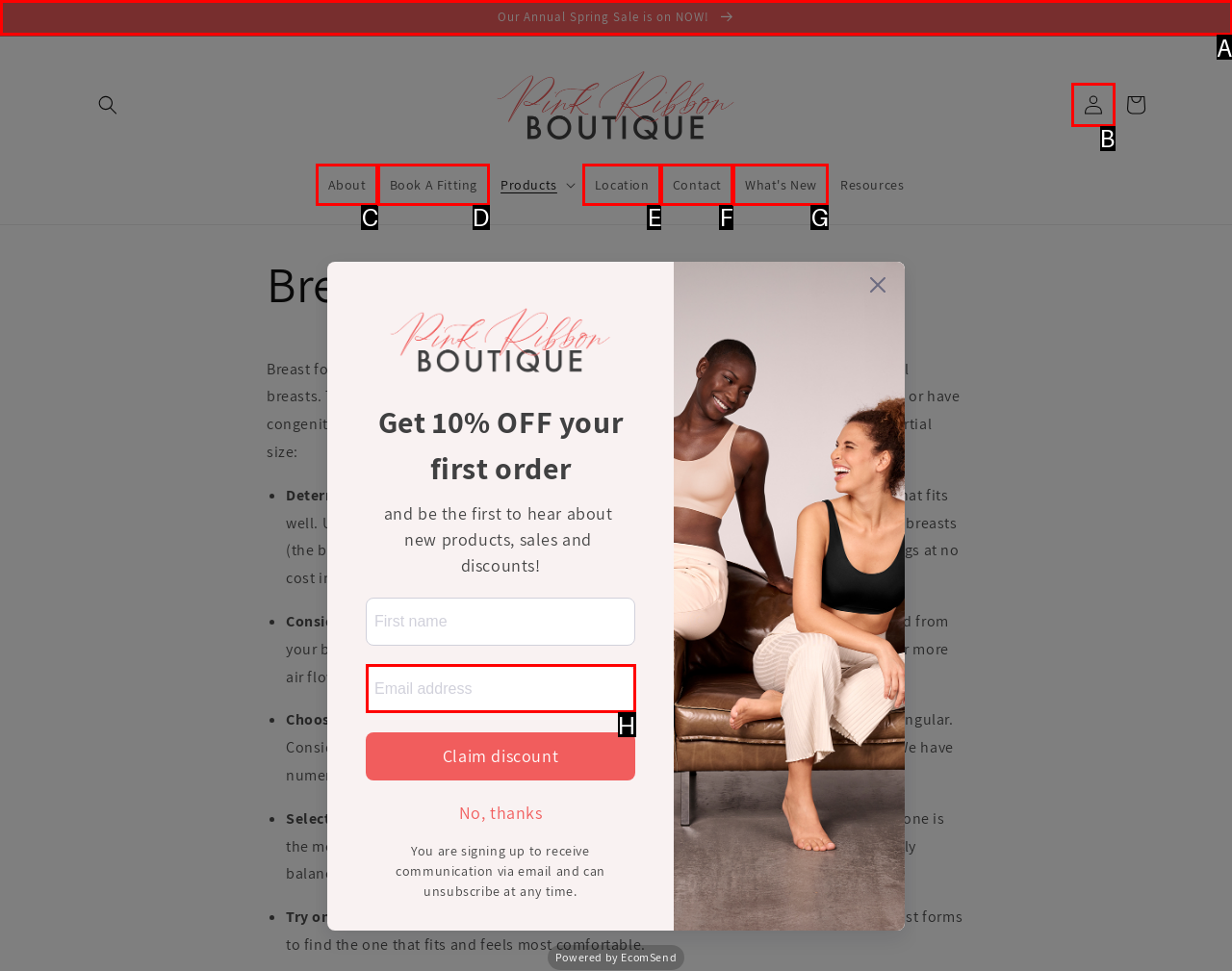To achieve the task: Log in to your account, which HTML element do you need to click?
Respond with the letter of the correct option from the given choices.

B